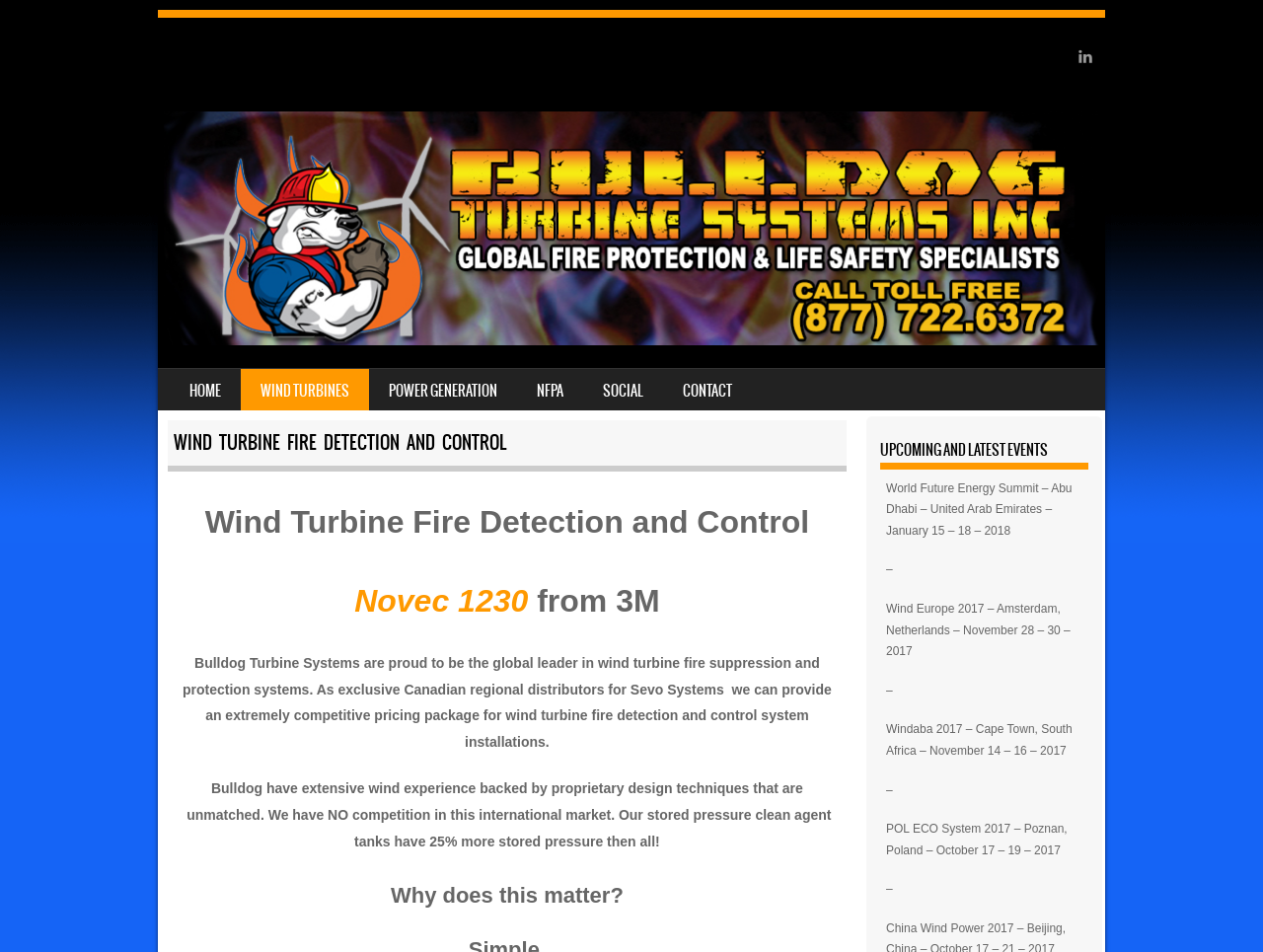What is the company name?
Please give a detailed answer to the question using the information shown in the image.

The company name can be found in the link 'Bulldog Turbine Systems | Wind Turbine Fire Protection & Suppression' which is located at the top of the webpage, and also in the image with the same text.